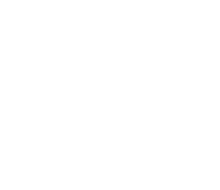Write a descriptive caption for the image, covering all notable aspects.

The image features the "IICRC Certified" logo, which represents the Institute of Inspection, Cleaning and Restoration Certification. This certification signifies adherence to high standards in the cleaning and restoration industry, indicating that the service provider is trained and equipped to deliver quality results. The logo's presence underscores the reliability and professionalism of the cleaning services offered, particularly in air duct cleaning, carpet cleaning, and other related services in the Atlanta Metro Area.